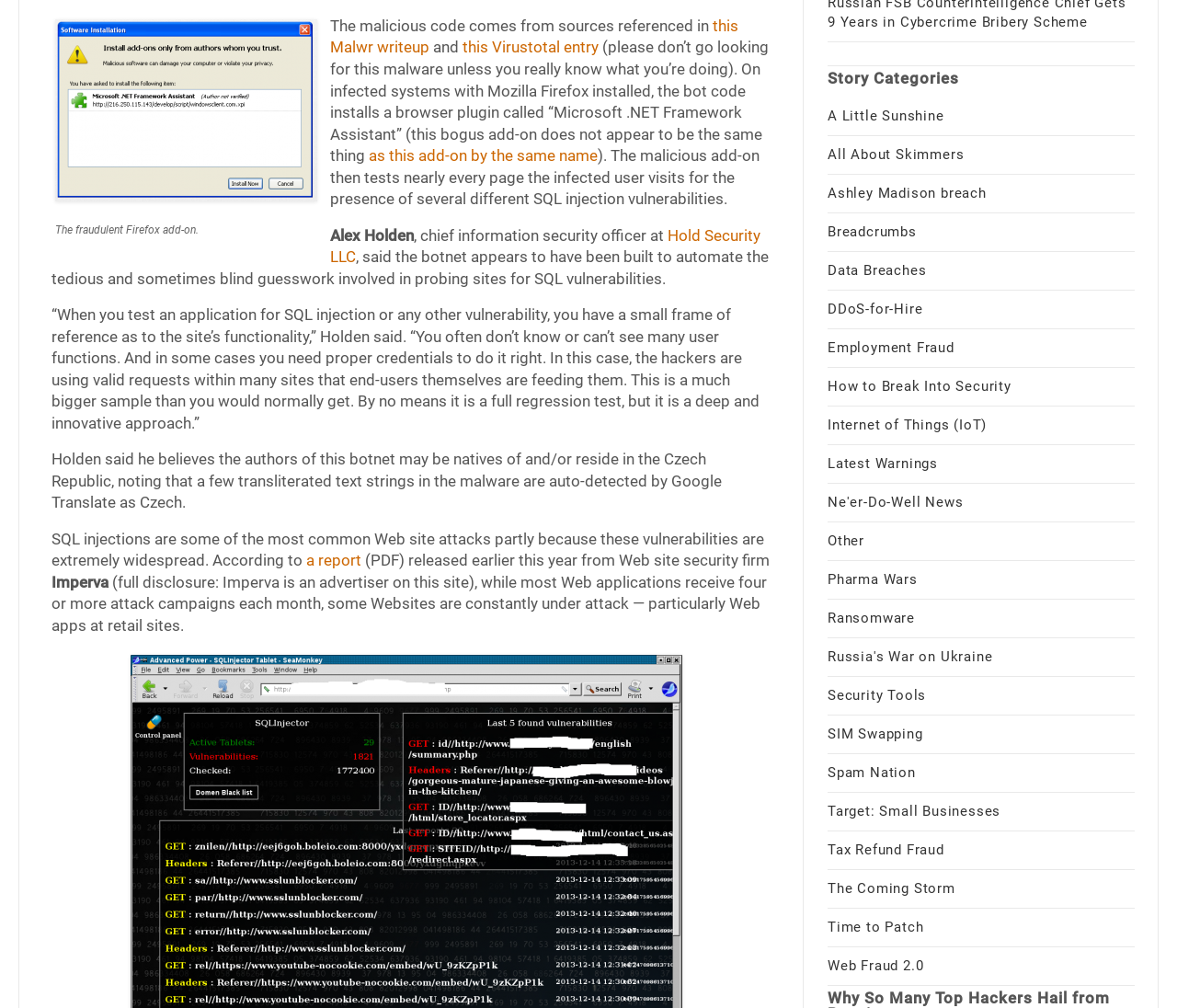What type of attacks are mentioned as being common in the article?
Please provide a detailed and comprehensive answer to the question.

The answer can be found in the text 'SQL injections are some of the most common Web site attacks' which indicates that SQL injections are mentioned as being common in the article.